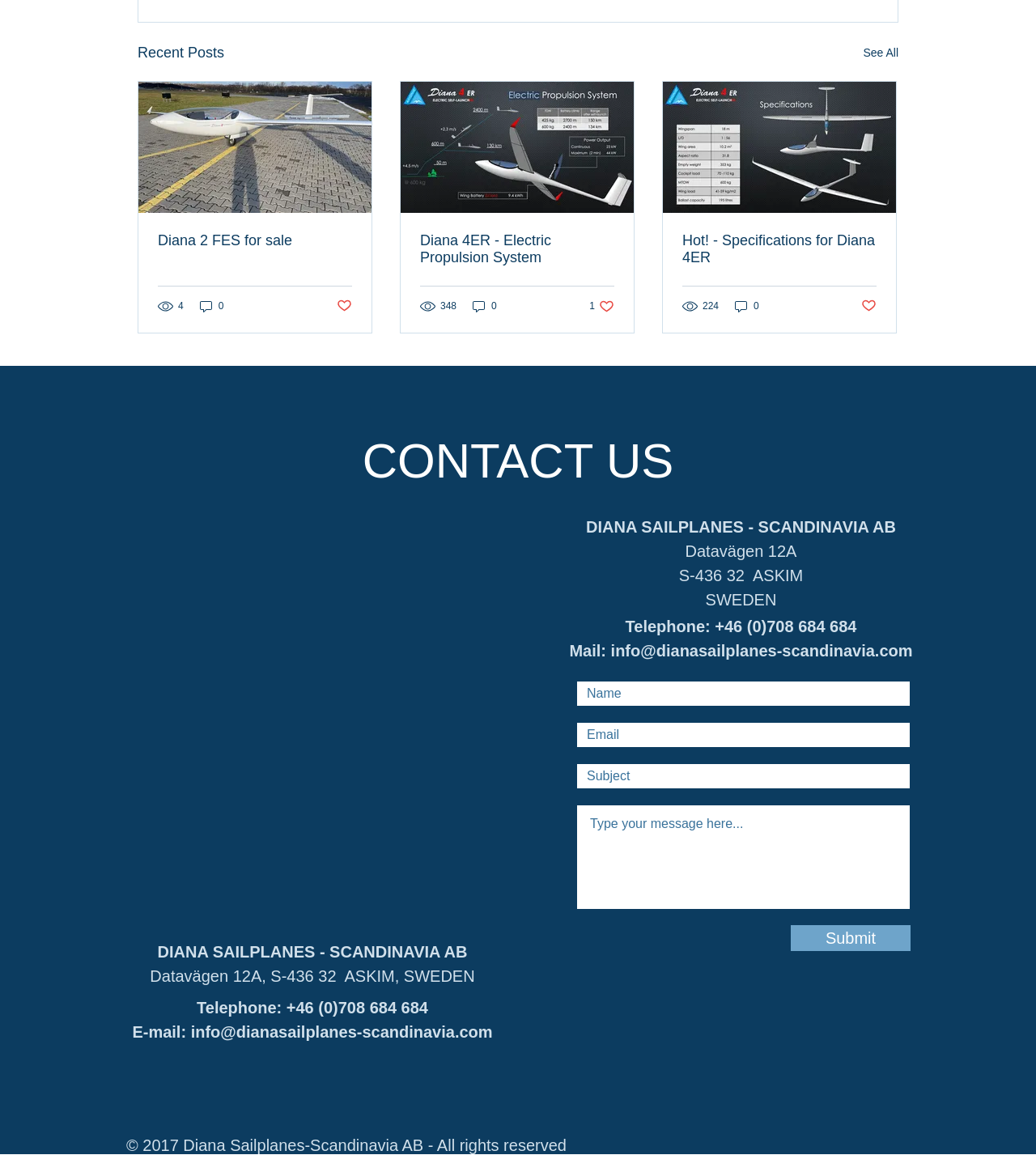Please determine the bounding box of the UI element that matches this description: aria-label="Name" name="name" placeholder="Name". The coordinates should be given as (top-left x, top-left y, bottom-right x, bottom-right y), with all values between 0 and 1.

[0.556, 0.589, 0.879, 0.612]